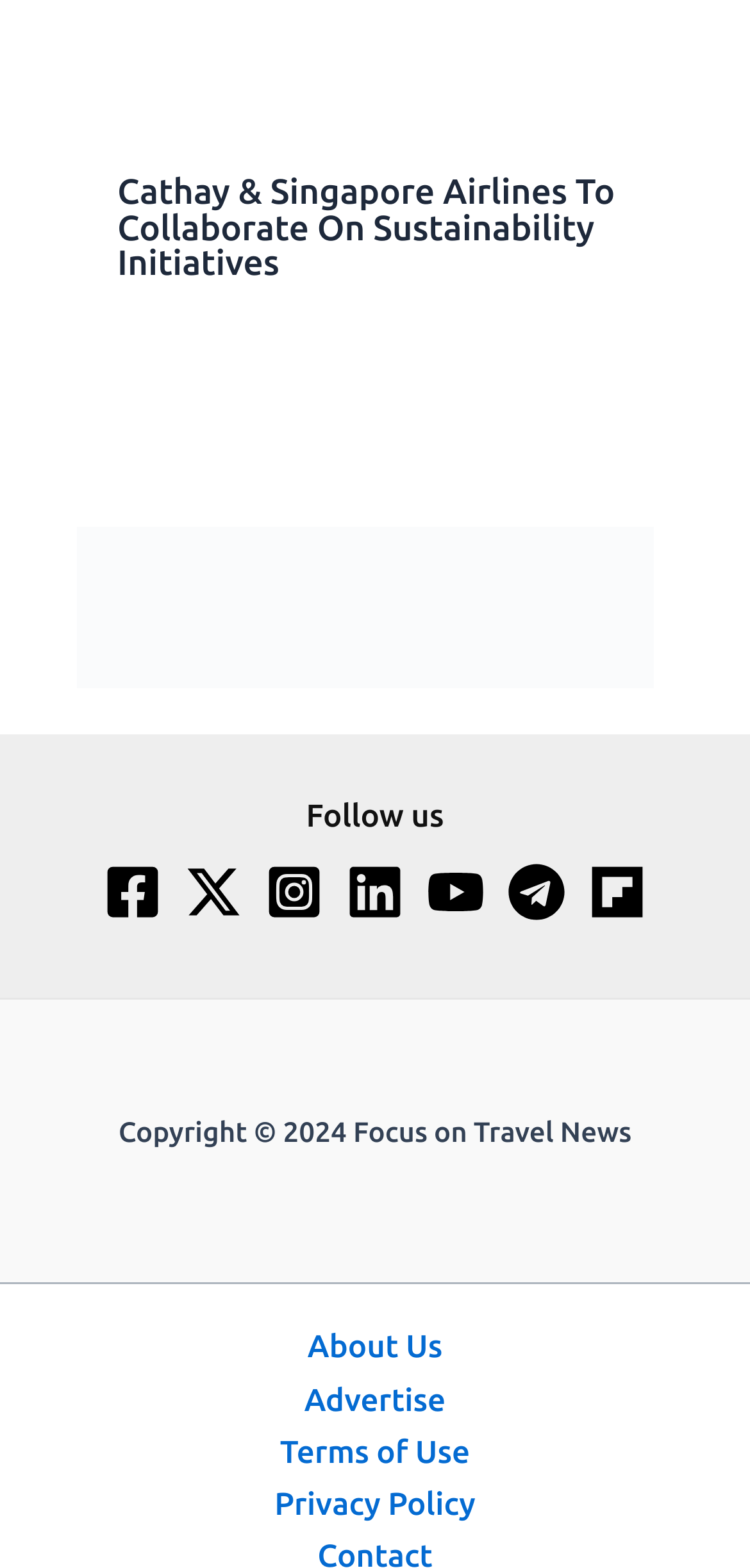Give a succinct answer to this question in a single word or phrase: 
What is the topic of the article?

Cathay & Singapore Airlines